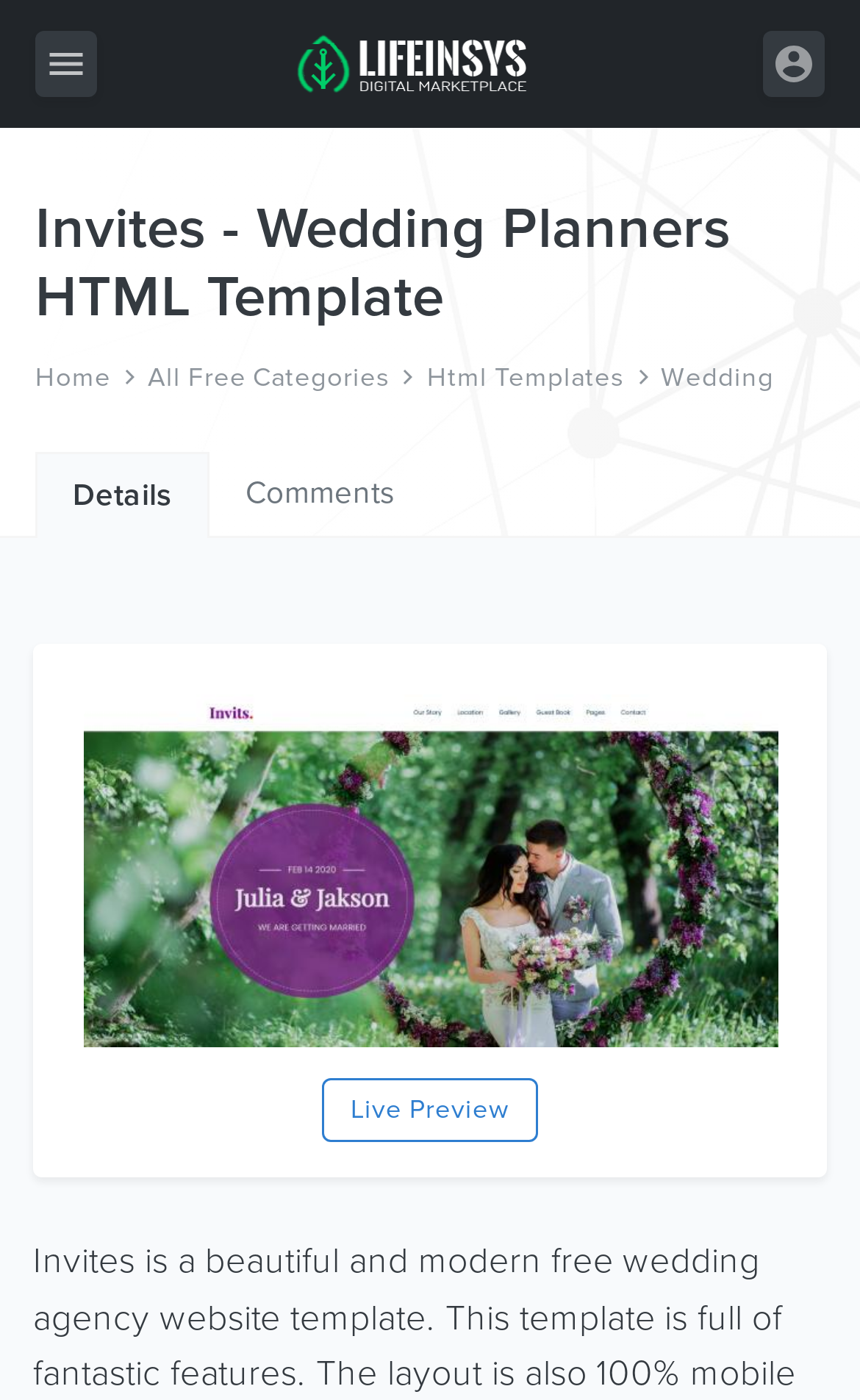Please locate the bounding box coordinates of the element that needs to be clicked to achieve the following instruction: "Preview the wedding template". The coordinates should be four float numbers between 0 and 1, i.e., [left, top, right, bottom].

[0.375, 0.771, 0.625, 0.816]